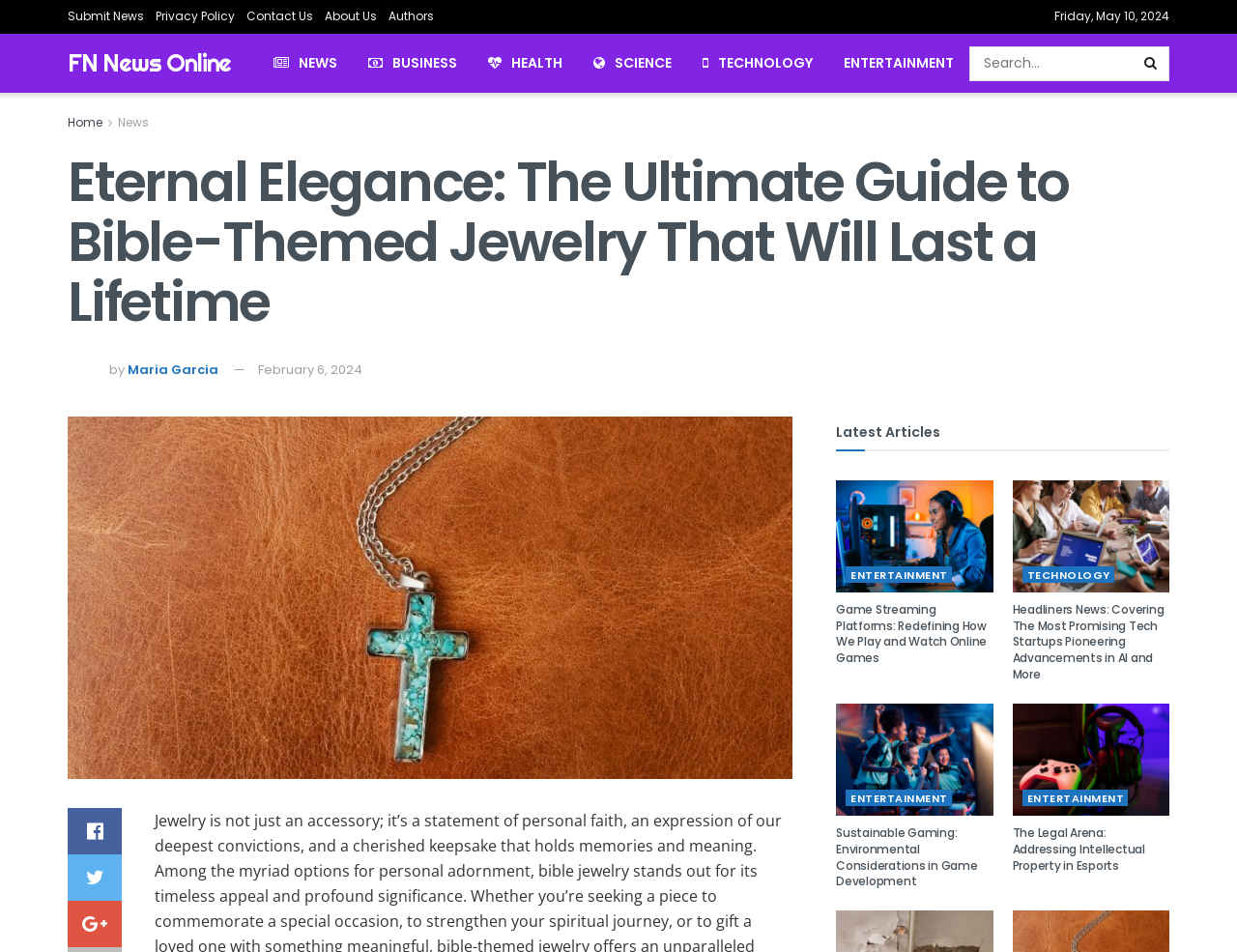Who is the author of the main article?
Analyze the image and deliver a detailed answer to the question.

I found the author of the main article by looking at the author section of the main article, which is located below the main heading. The author's name is mentioned as 'Maria Garcia'.